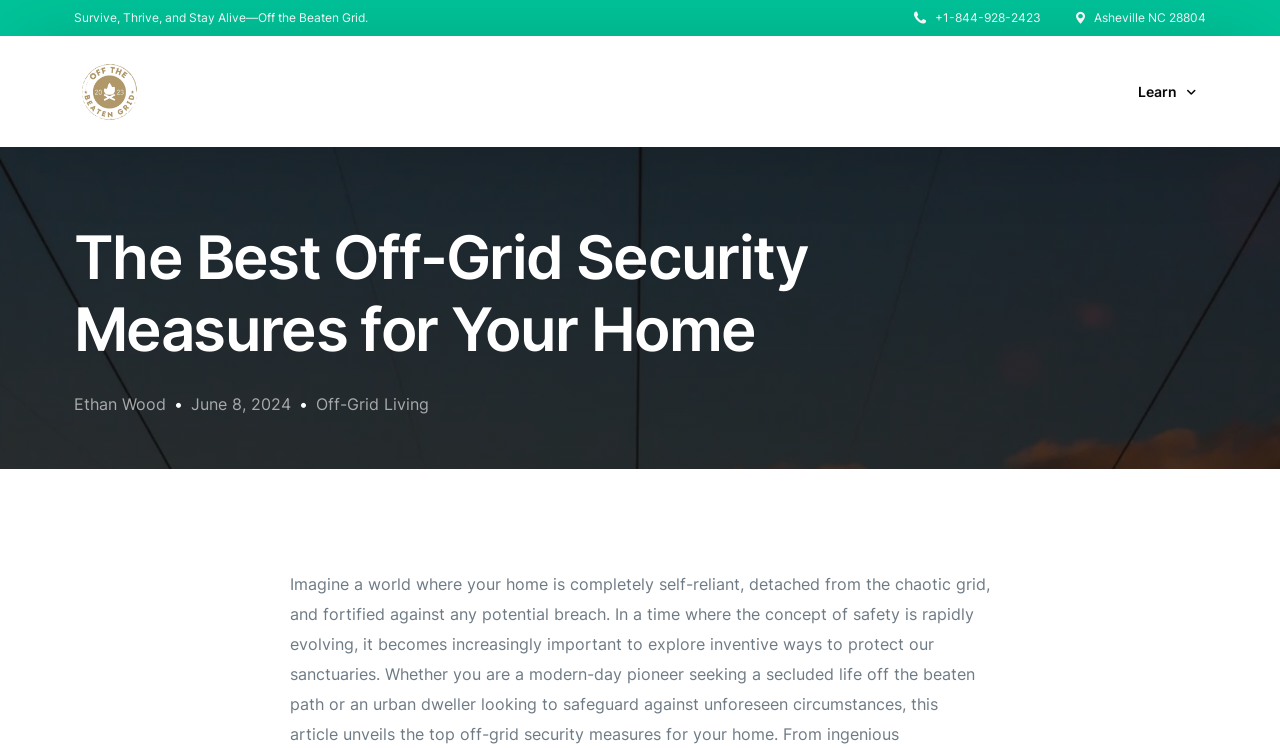What is the name of the website?
Examine the image and give a concise answer in one word or a short phrase.

Off The Beaten Grid